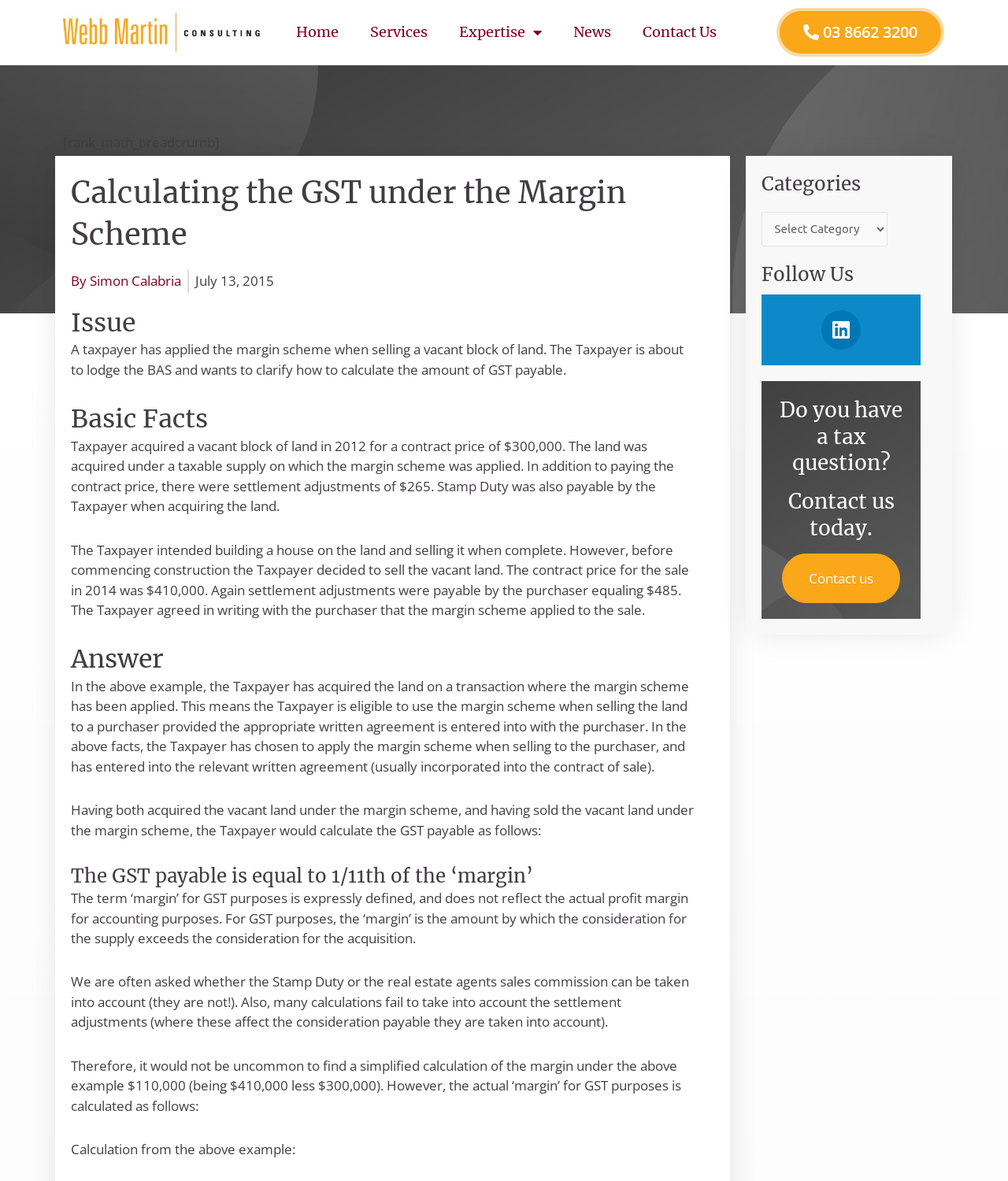Answer the question below using just one word or a short phrase: 
Who is the author of the article?

Simon Calabria